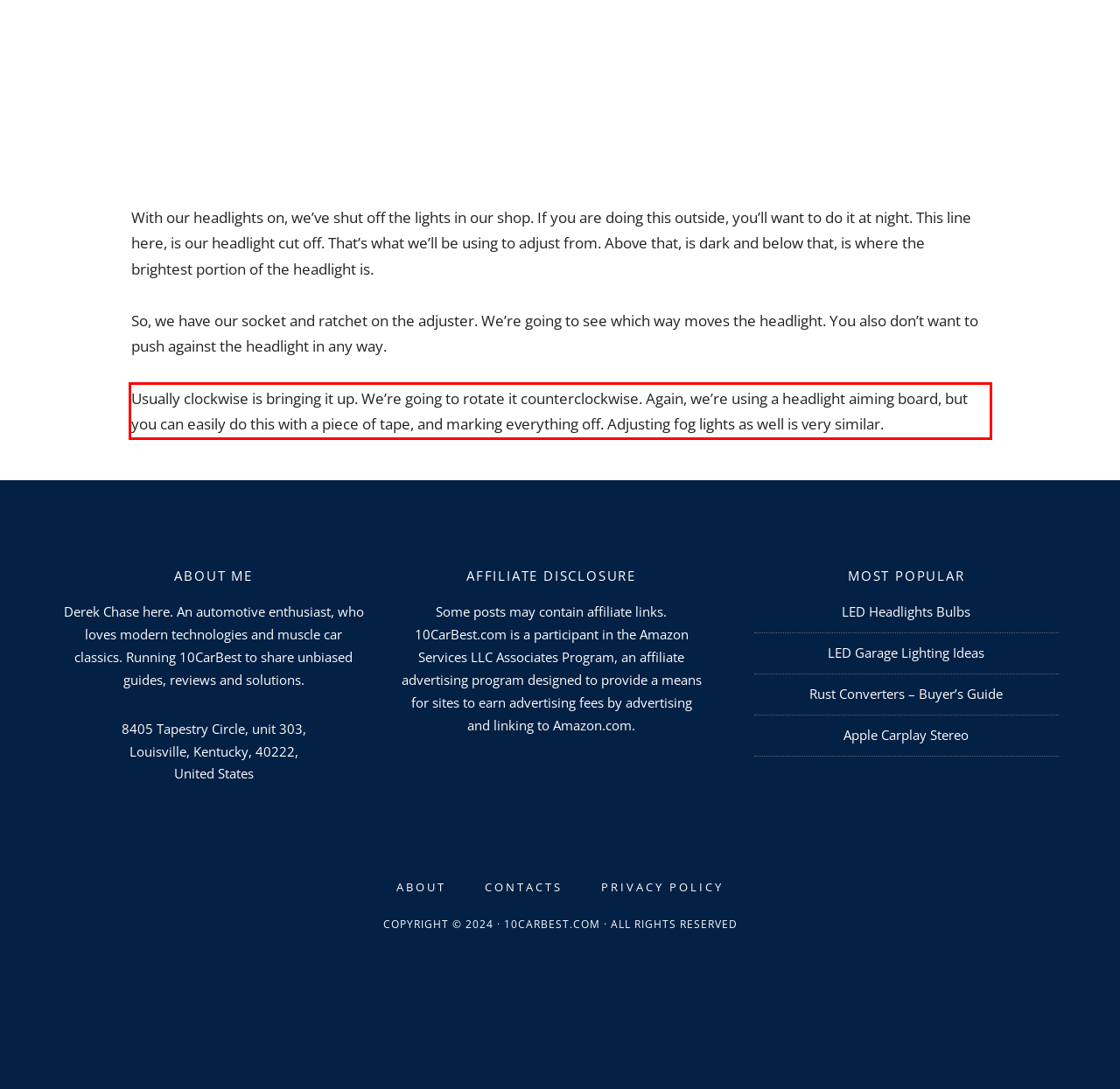Examine the screenshot of the webpage, locate the red bounding box, and perform OCR to extract the text contained within it.

Usually clockwise is bringing it up. We’re going to rotate it counterclockwise. Again, we’re using a headlight aiming board, but you can easily do this with a piece of tape, and marking everything off. Adjusting fog lights as well is very similar.